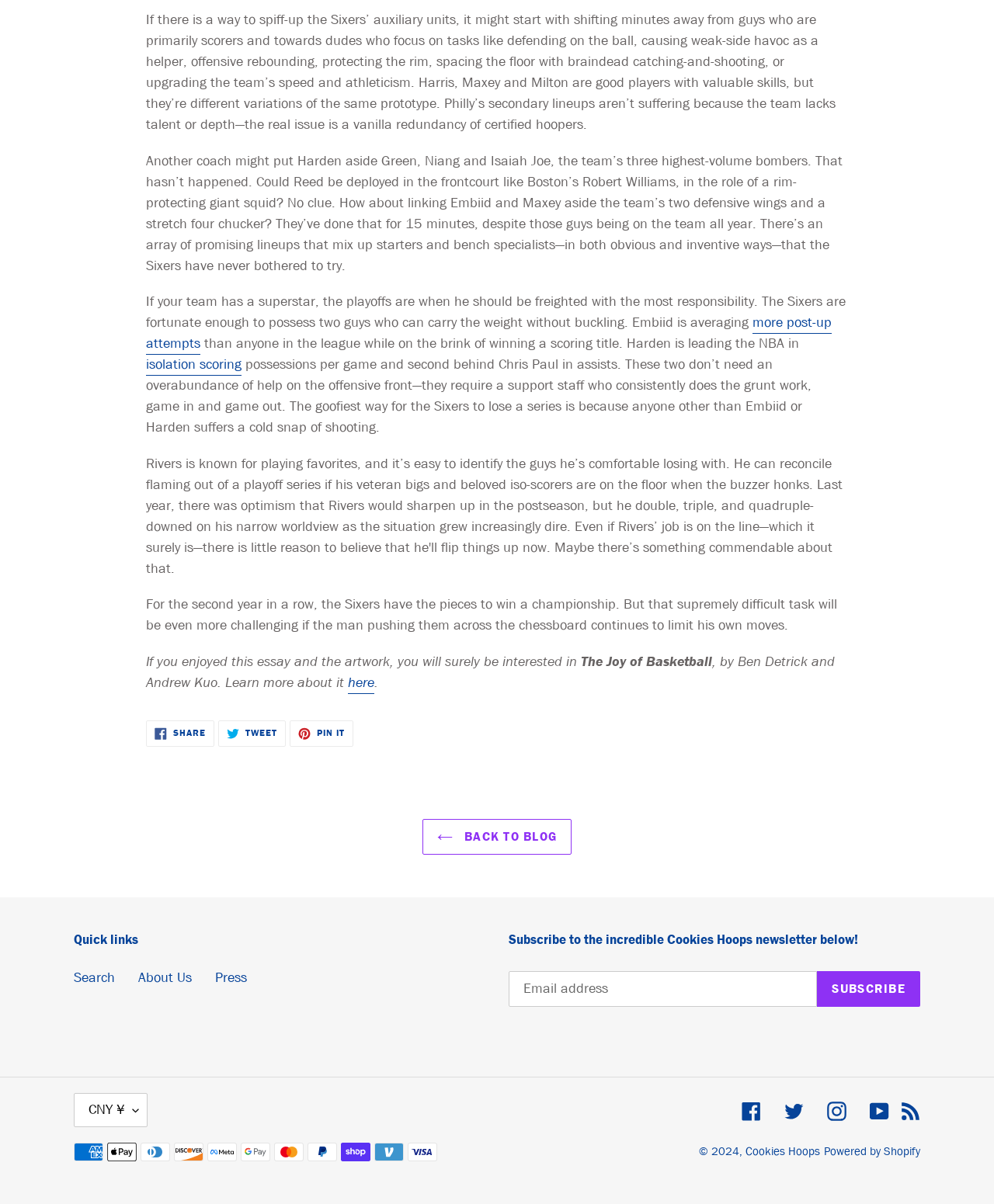Locate the bounding box coordinates of the element I should click to achieve the following instruction: "Subscribe to the newsletter".

[0.822, 0.807, 0.926, 0.836]